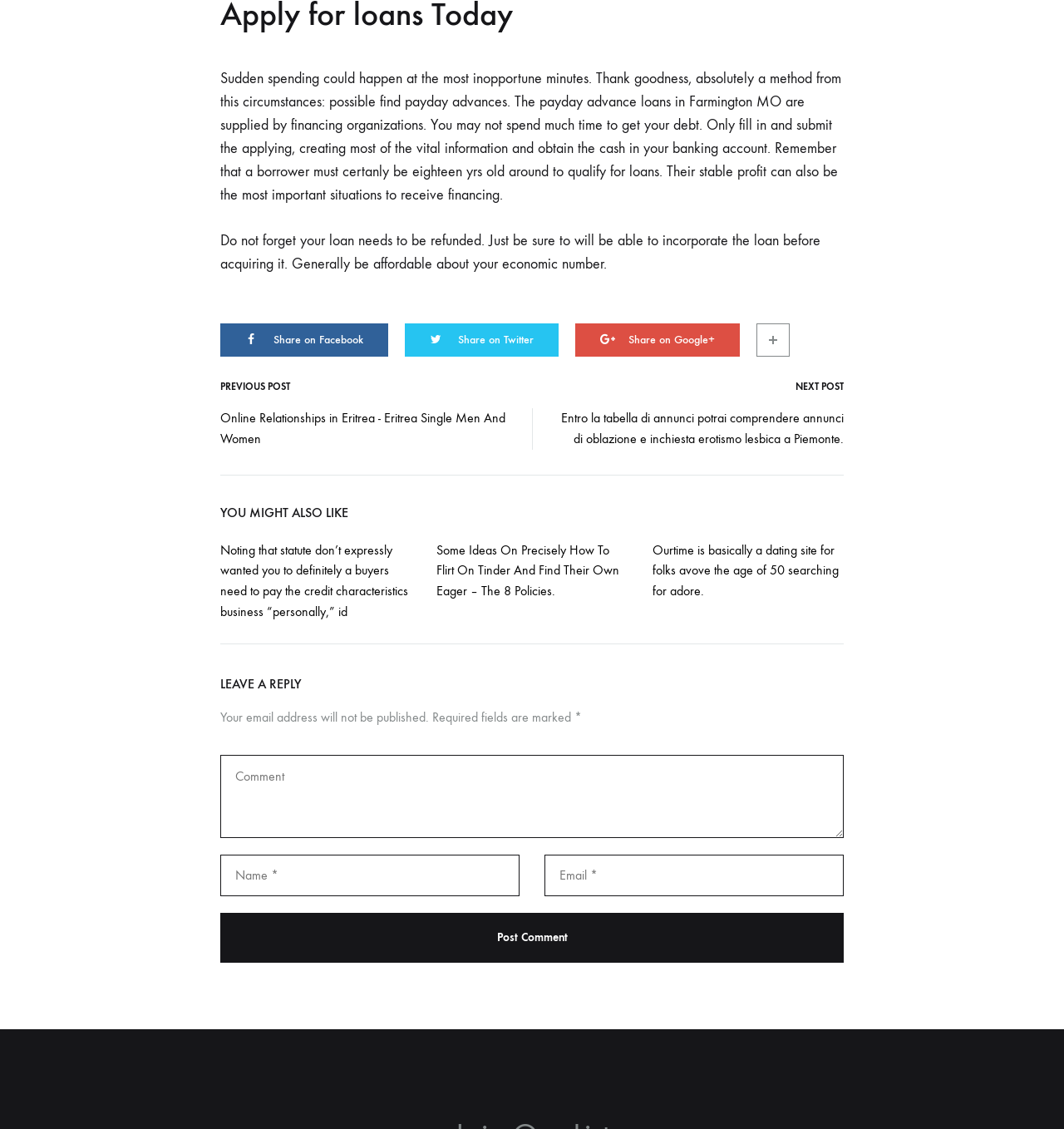What is the button at the bottom of the 'LEAVE A REPLY' section for?
Examine the image and give a concise answer in one word or a short phrase.

To post a comment